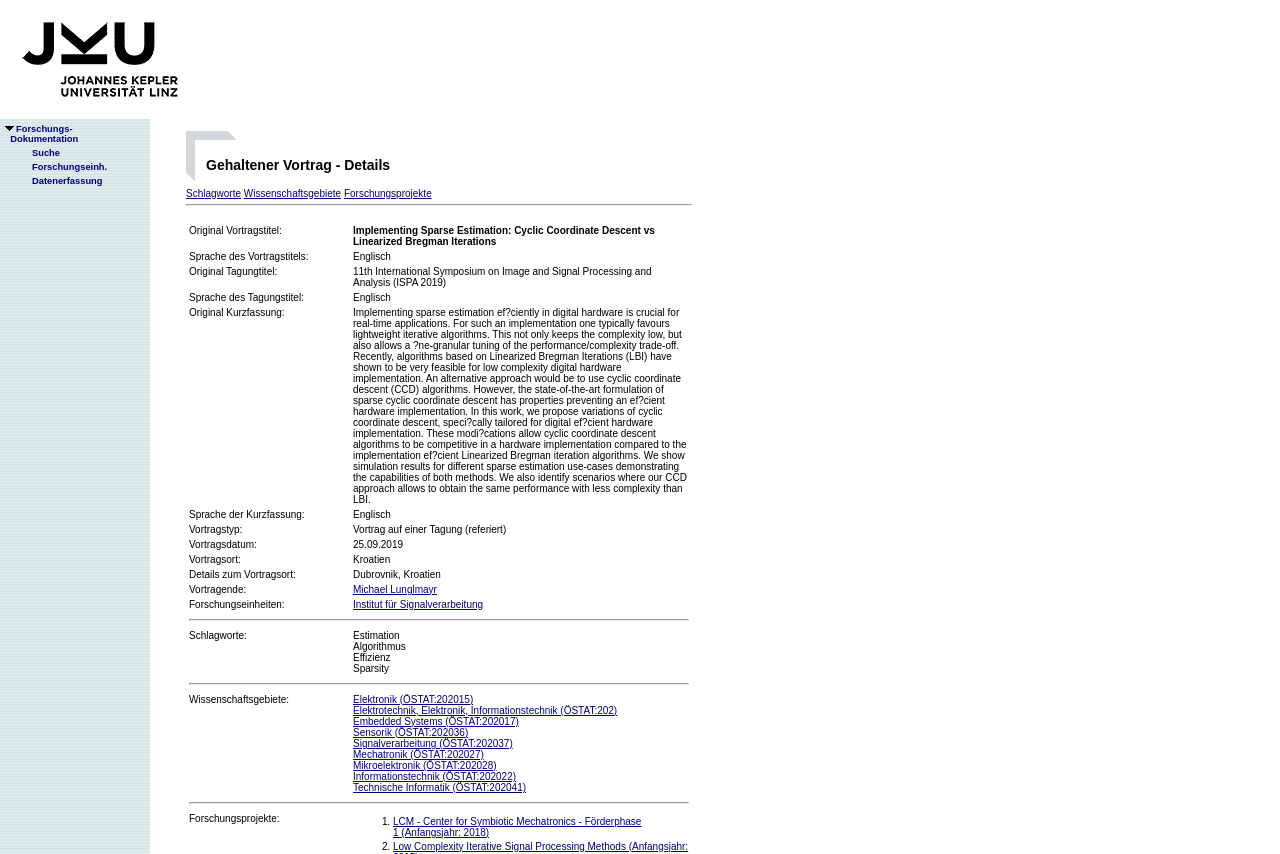Locate the bounding box for the described UI element: "Elektrotechnik, Elektronik, Informationstechnik (ÖSTAT:202)". Ensure the coordinates are four float numbers between 0 and 1, formatted as [left, top, right, bottom].

[0.276, 0.825, 0.482, 0.838]